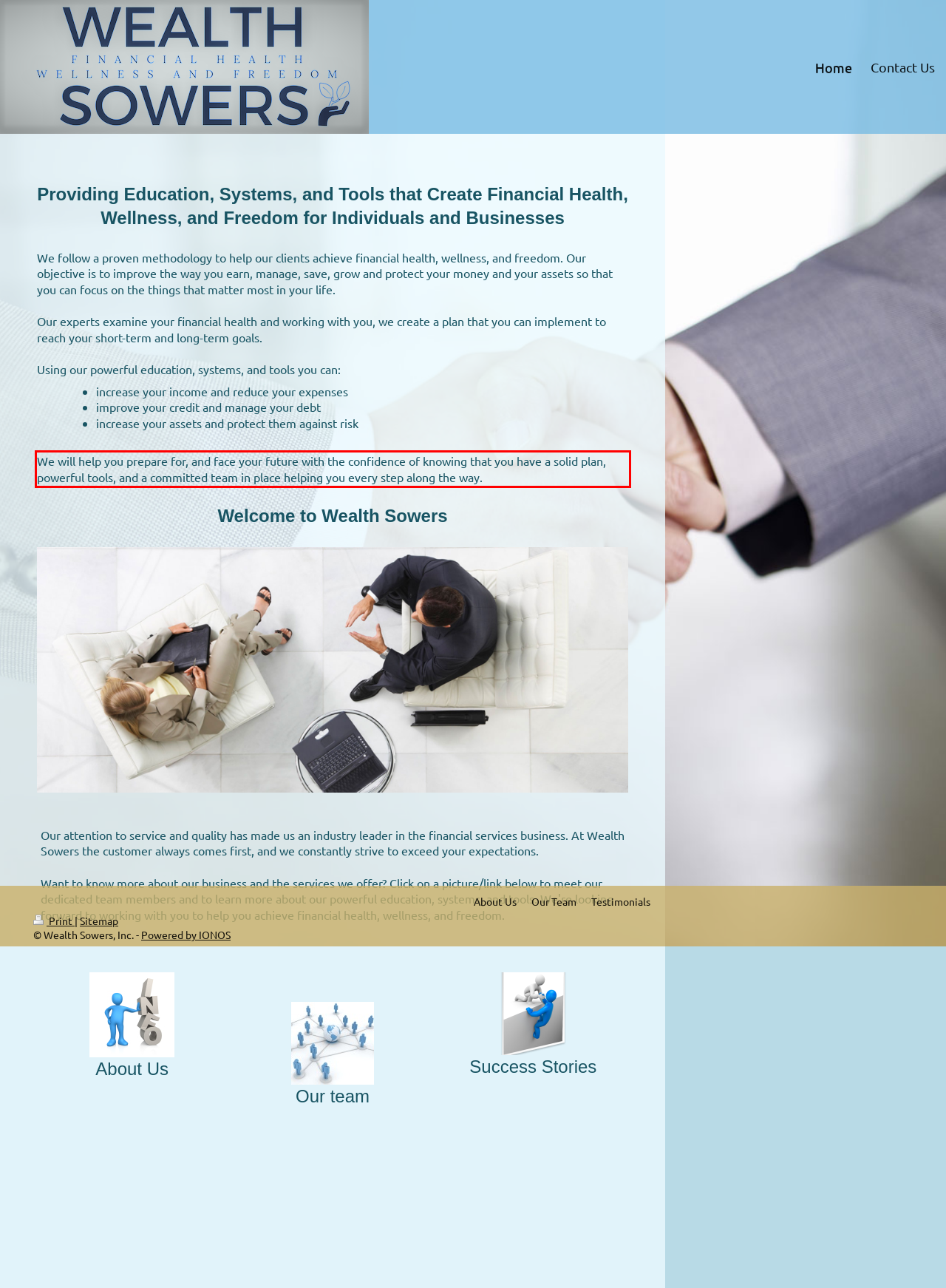Please perform OCR on the text content within the red bounding box that is highlighted in the provided webpage screenshot.

We will help you prepare for, and face your future with the confidence of knowing that you have a solid plan, powerful tools, and a committed team in place helping you every step along the way.